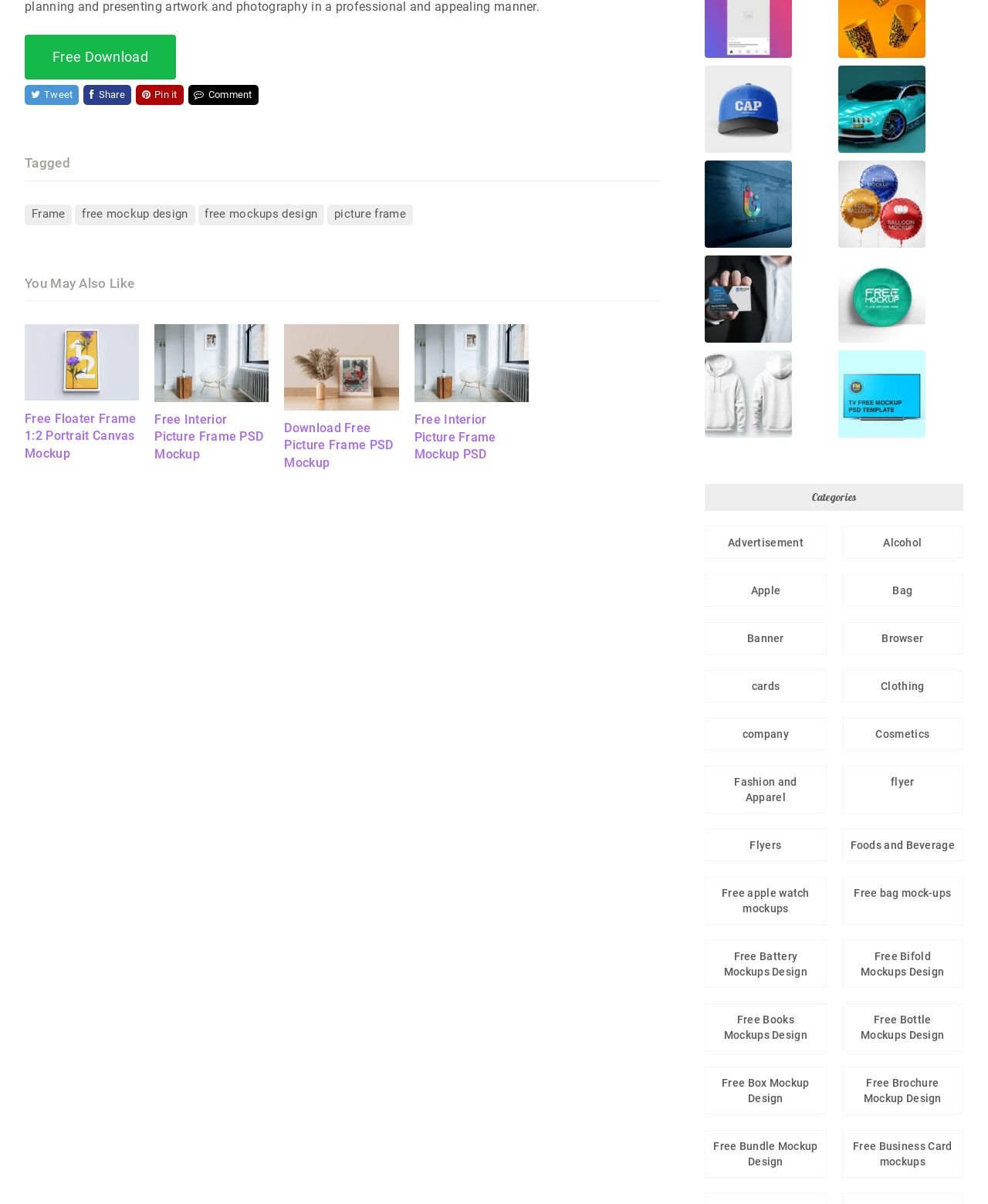Locate the bounding box coordinates of the area that needs to be clicked to fulfill the following instruction: "Explore 'Free Interior Picture Frame PSD Mockup'". The coordinates should be in the format of four float numbers between 0 and 1, namely [left, top, right, bottom].

[0.156, 0.324, 0.272, 0.336]